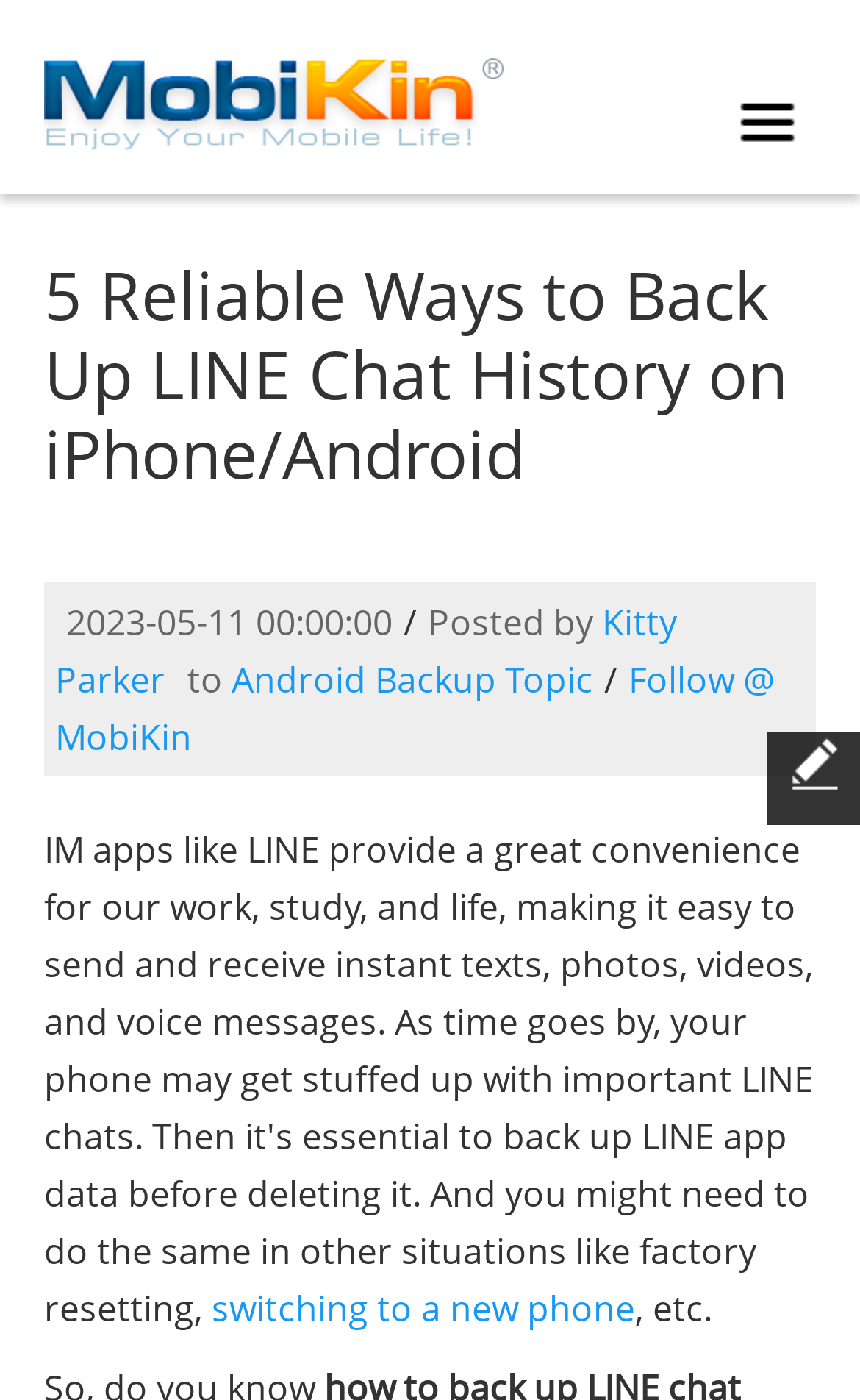Summarize the webpage with intricate details.

This webpage is about backing up LINE chat history, specifically providing 5 reliable ways to do so on iPhone and Android devices. At the top left of the page, there is a link to "MobiKin" accompanied by an image with the same name. Below this, a prominent heading reads "5 Reliable Ways to Back Up LINE Chat History on iPhone/Android". 

On the right side of the heading, there is a timestamp "2023-05-11 00:00:00" and an author credit "Posted by Kitty Parker" with a link to "Android Backup Topic". The text "to" separates the author's name from the topic link. 

Further down, there is a link to "Follow @ MobiKin" on the right side of the page. At the bottom, there is a link to a related topic "switching to a new phone" followed by the text ", etc.".